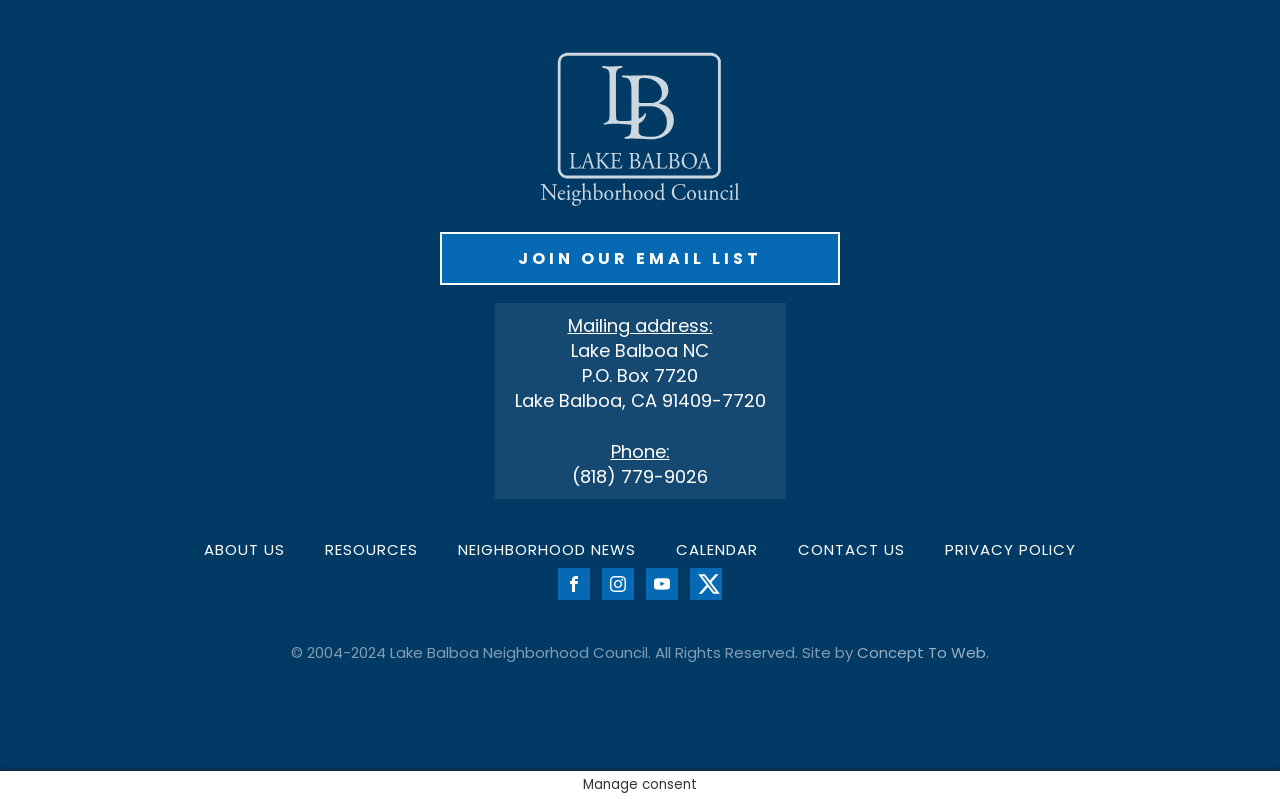What is the zip code of the council's mailing address? Based on the screenshot, please respond with a single word or phrase.

91409-7720